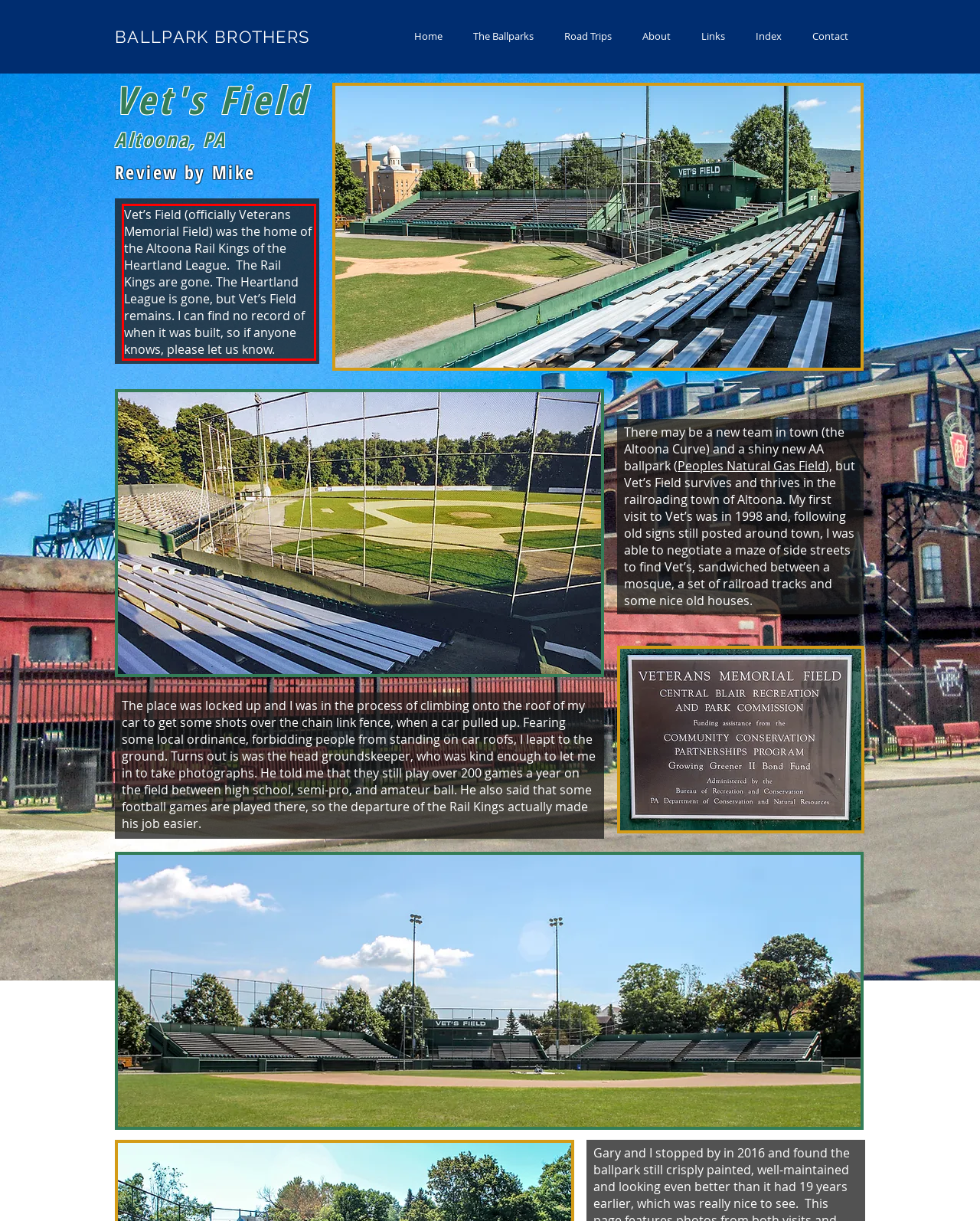Please perform OCR on the text within the red rectangle in the webpage screenshot and return the text content.

Vet’s Field (officially Veterans Memorial Field) was the home of the Altoona Rail Kings of the Heartland League. The Rail Kings are gone. The Heartland League is gone, but Vet’s Field remains. I can find no record of when it was built, so if anyone knows, please let us know.